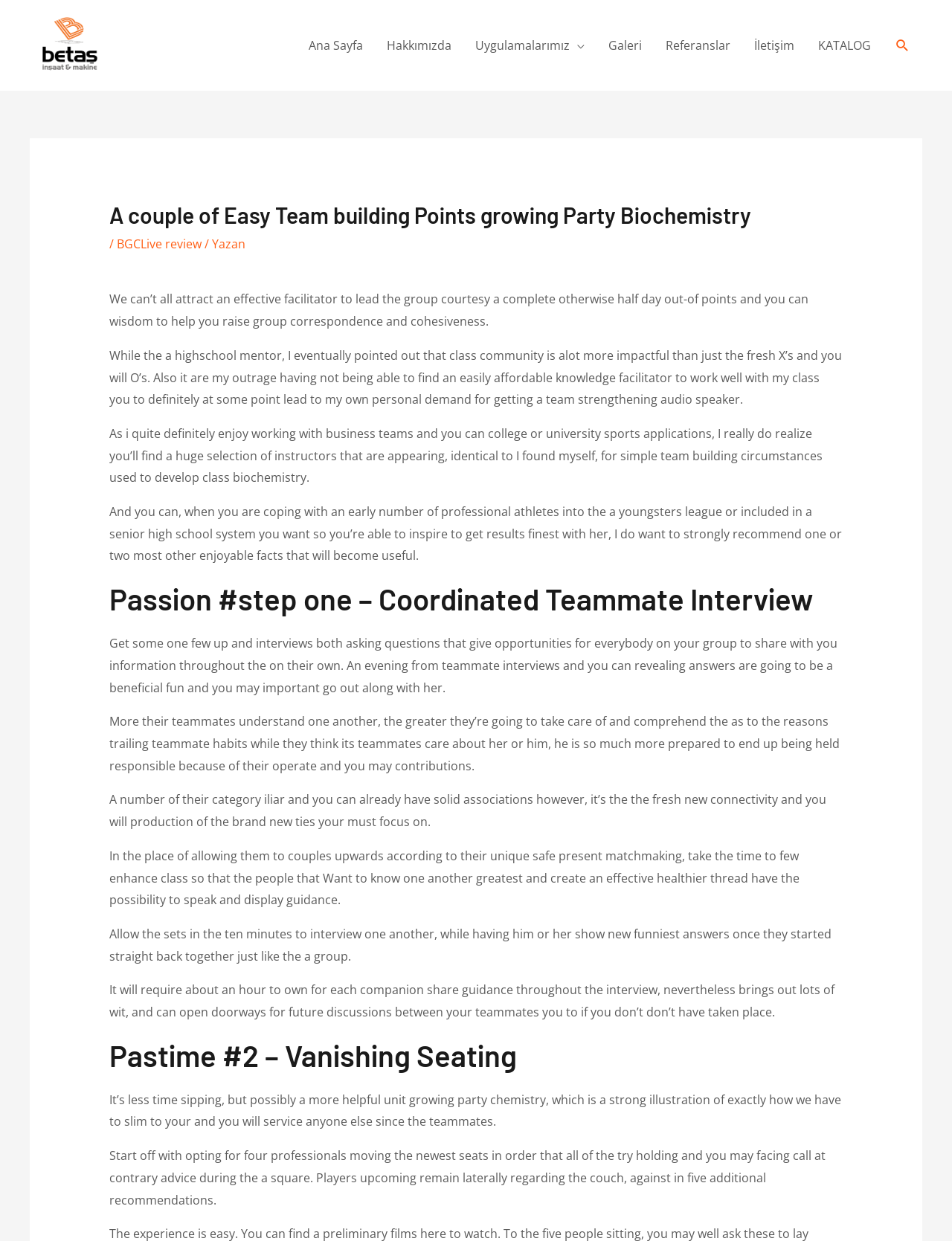Provide your answer in one word or a succinct phrase for the question: 
What is the tone of the webpage?

Informal